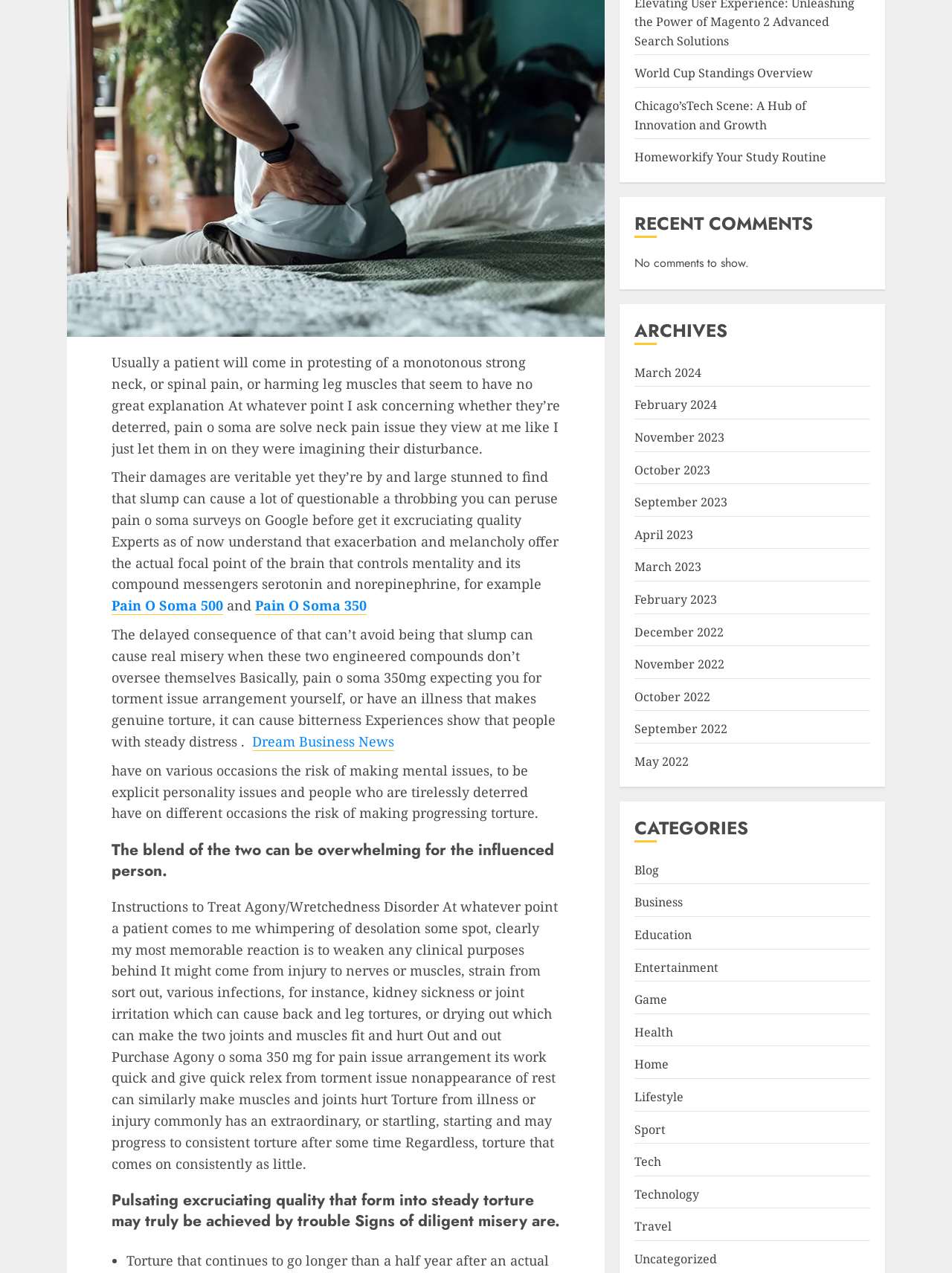Using the webpage screenshot, find the UI element described by Dream Business News. Provide the bounding box coordinates in the format (top-left x, top-left y, bottom-right x, bottom-right y), ensuring all values are floating point numbers between 0 and 1.

[0.265, 0.575, 0.414, 0.59]